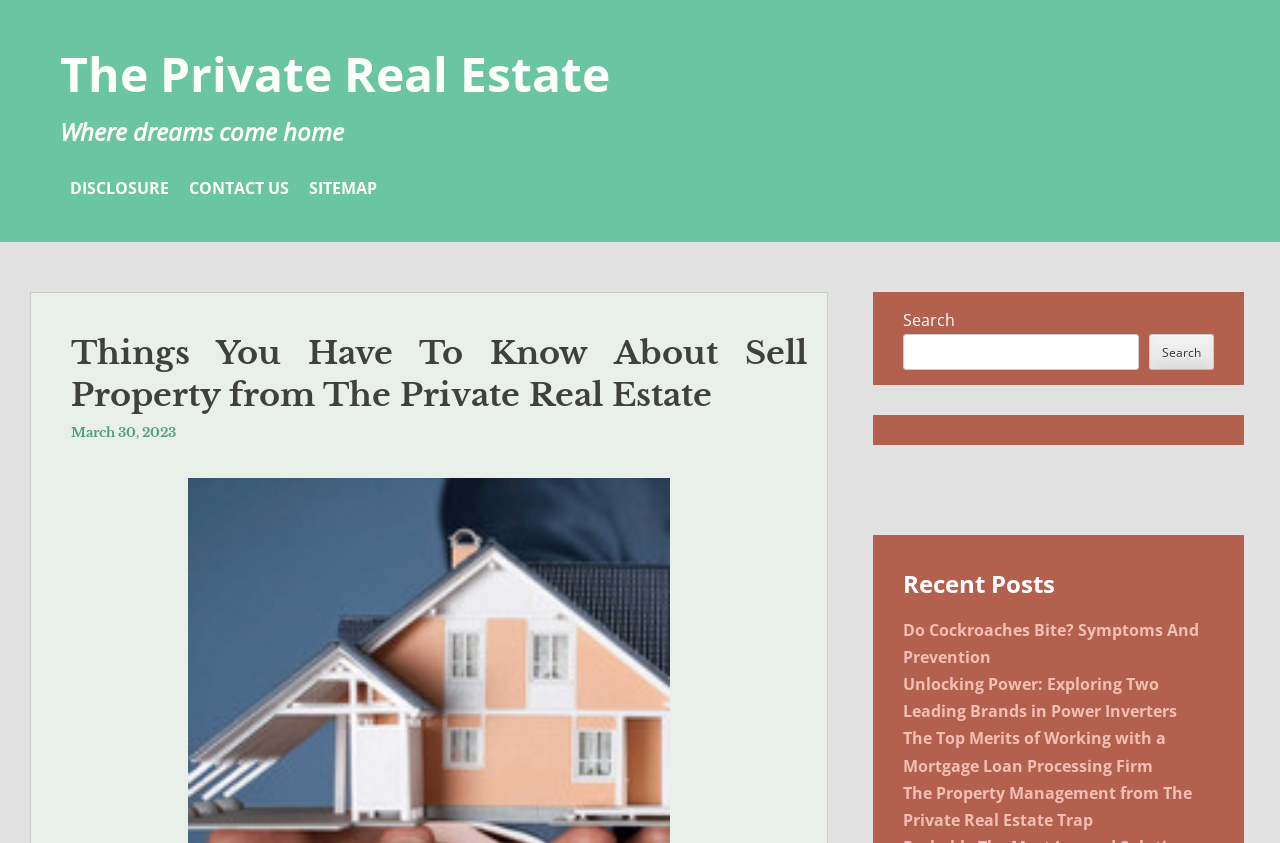Respond to the question below with a single word or phrase:
What is the text of the first heading?

The Private Real Estate